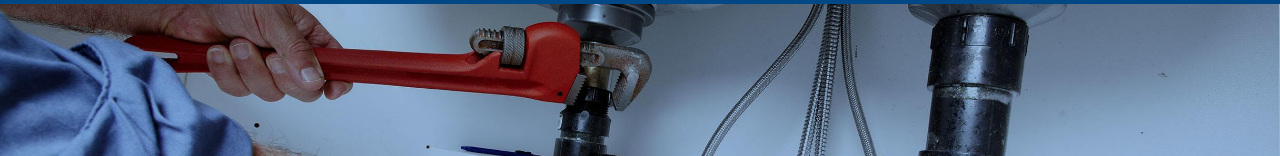Provide a brief response using a word or short phrase to this question:
Where is R.S. Andrews located?

Lawrenceville, GA